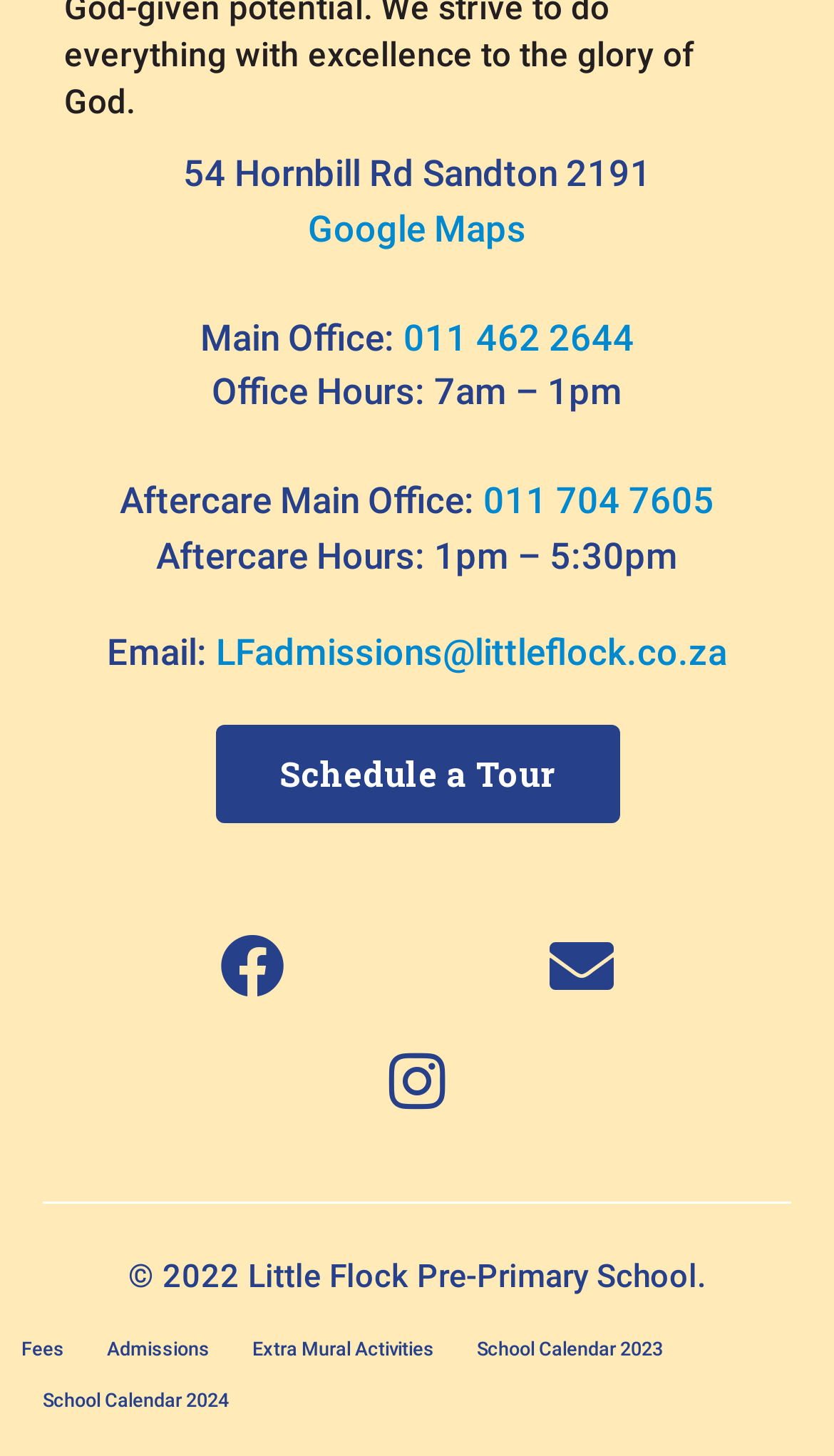Utilize the details in the image to thoroughly answer the following question: What are the office hours?

I found the office hours by looking at the static text element below the 'Main Office:' static text, which contains the office hours '7am – 1pm'.